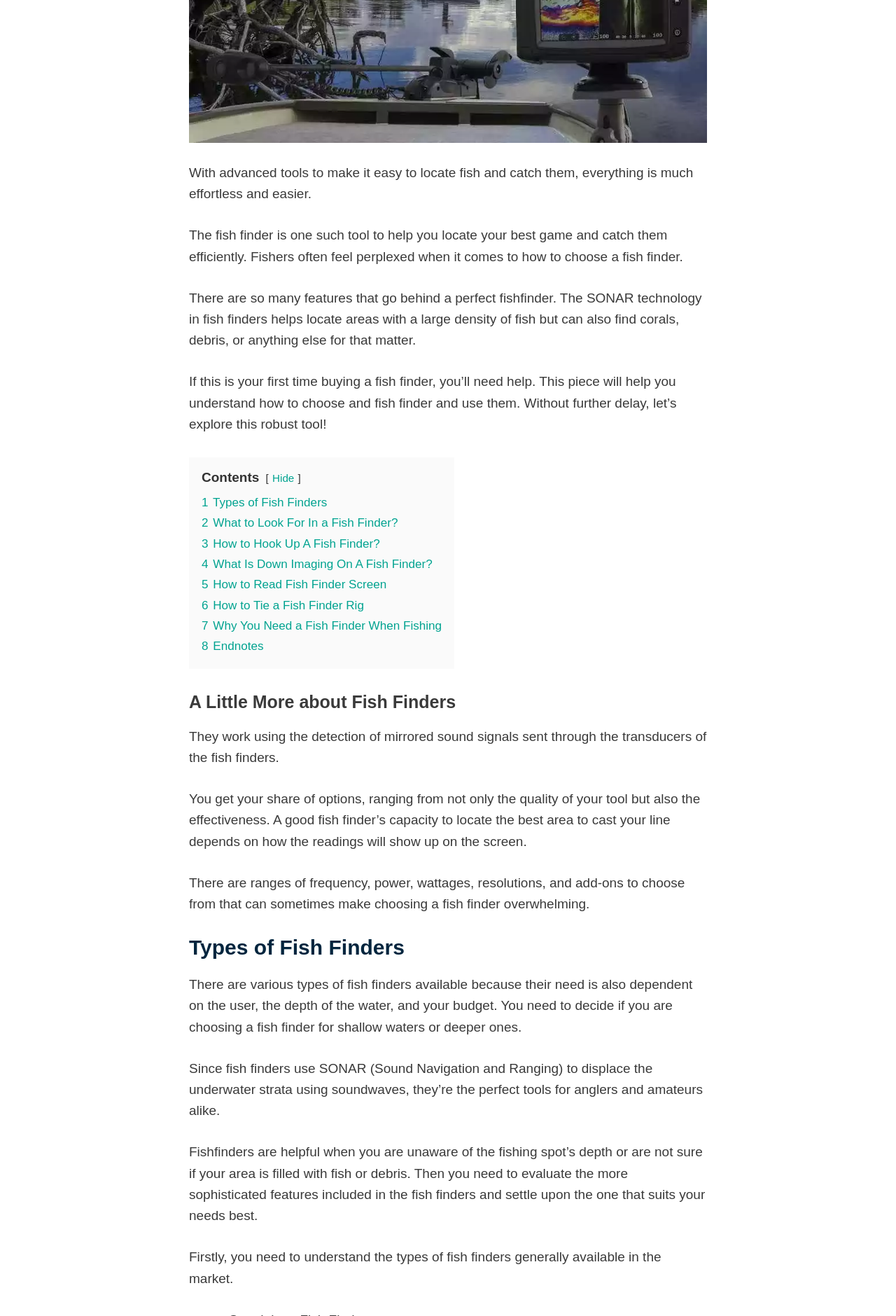Locate the bounding box of the UI element defined by this description: "Hide". The coordinates should be given as four float numbers between 0 and 1, formatted as [left, top, right, bottom].

[0.304, 0.359, 0.328, 0.368]